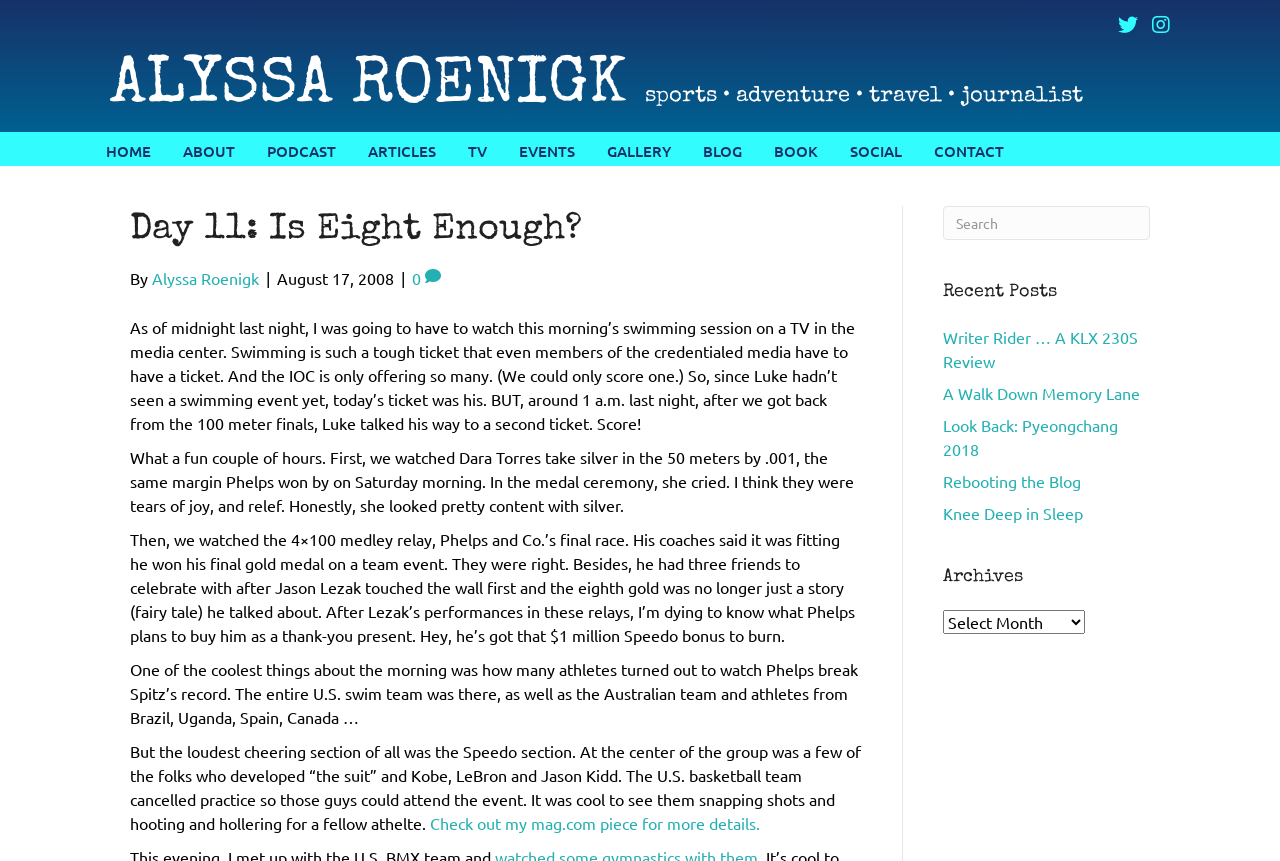From the element description: "Rebooting the Blog", extract the bounding box coordinates of the UI element. The coordinates should be expressed as four float numbers between 0 and 1, in the order [left, top, right, bottom].

[0.736, 0.547, 0.844, 0.57]